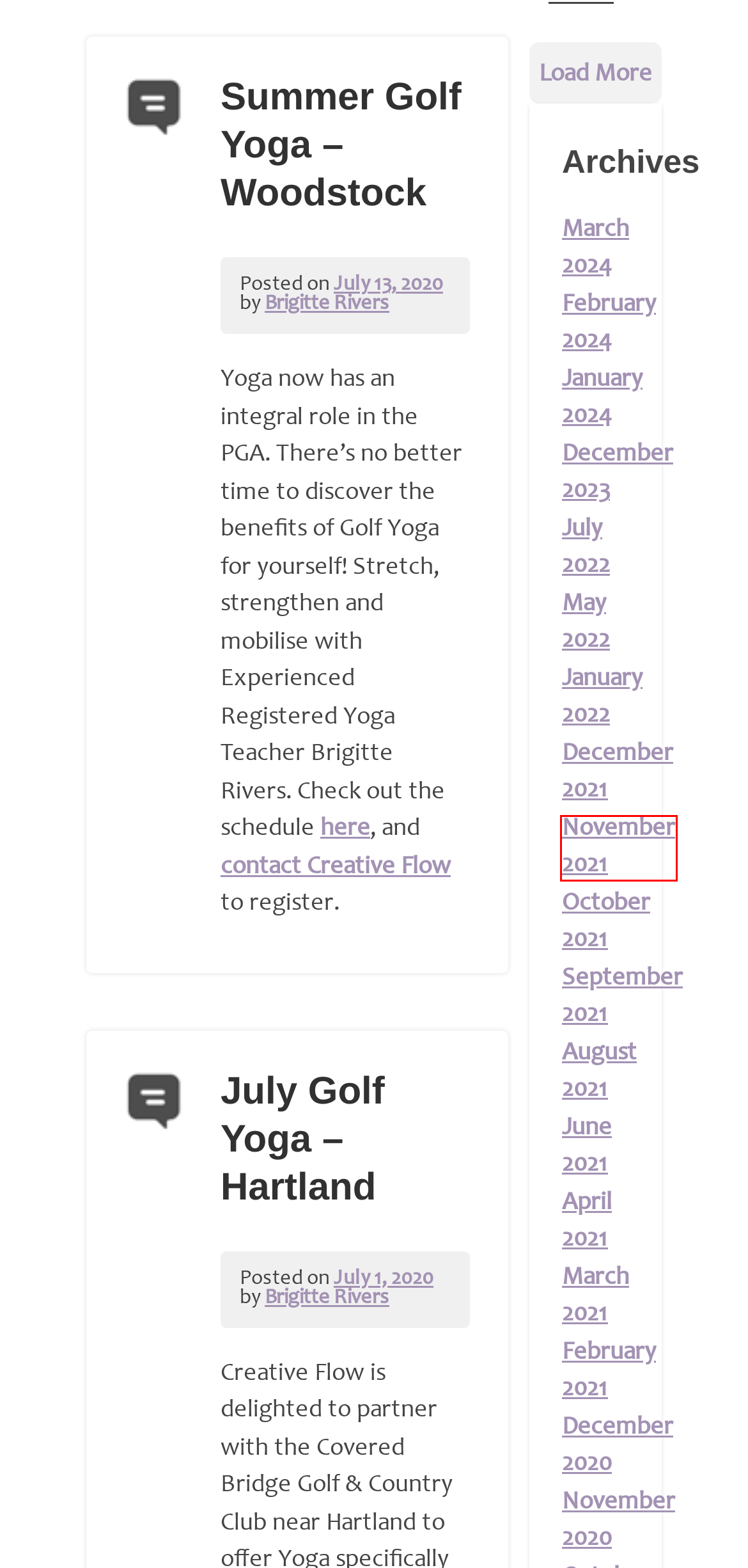Review the screenshot of a webpage that includes a red bounding box. Choose the most suitable webpage description that matches the new webpage after clicking the element within the red bounding box. Here are the candidates:
A. December | 2020 | The Creative Flow
B. March | 2021 | The Creative Flow
C. March | 2024 | The Creative Flow
D. April | 2021 | The Creative Flow
E. July Golf Yoga – Hartland | The Creative Flow
F. June | 2021 | The Creative Flow
G. November | 2021 | The Creative Flow
H. December | 2021 | The Creative Flow

G